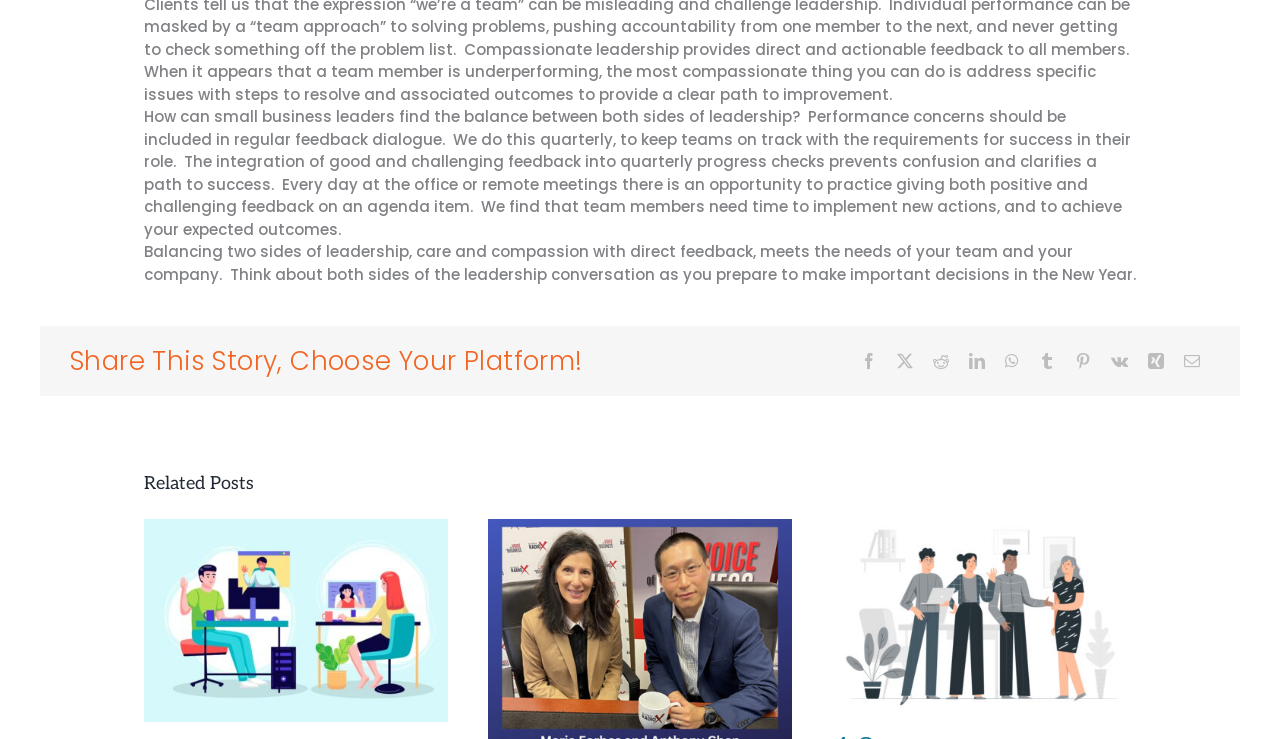Indicate the bounding box coordinates of the clickable region to achieve the following instruction: "Explore post about 4 Common Misconceptions About Onboarding."

[0.65, 0.704, 0.887, 0.733]